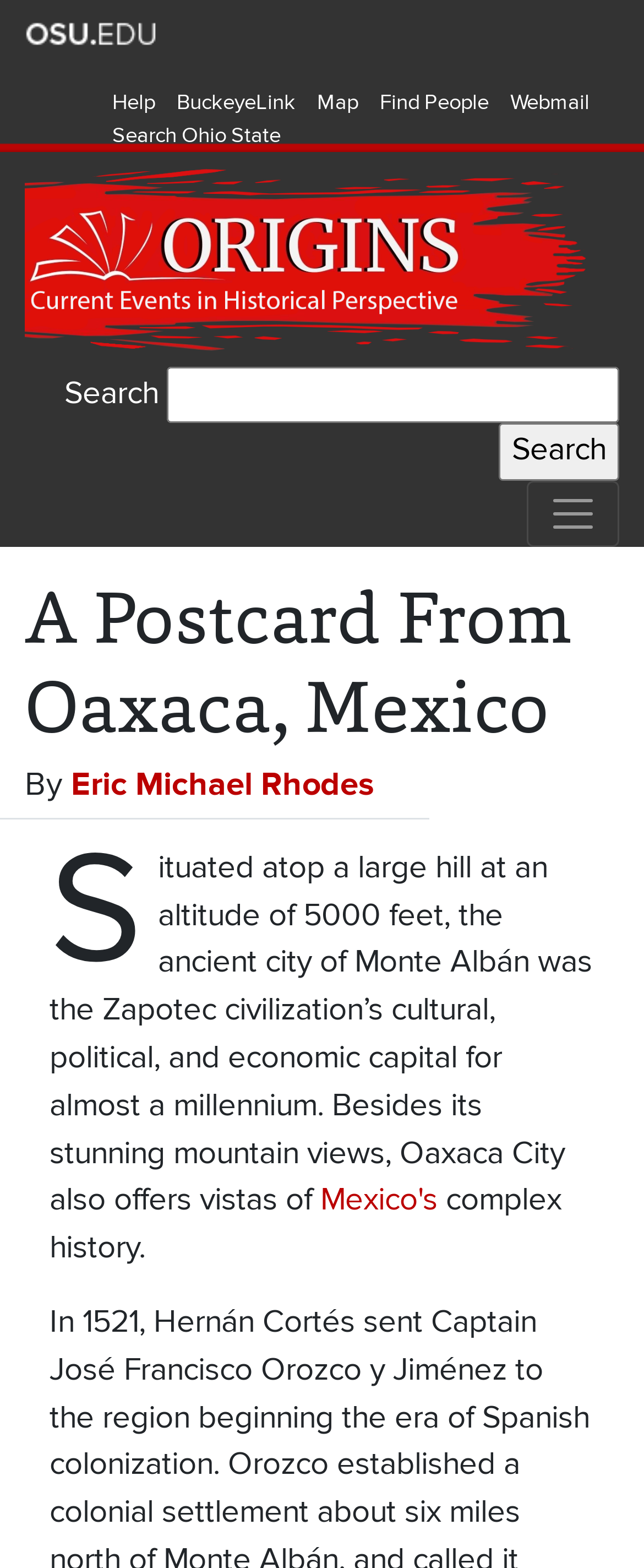What is the name of the city mentioned in the text?
Using the visual information from the image, give a one-word or short-phrase answer.

Oaxaca City